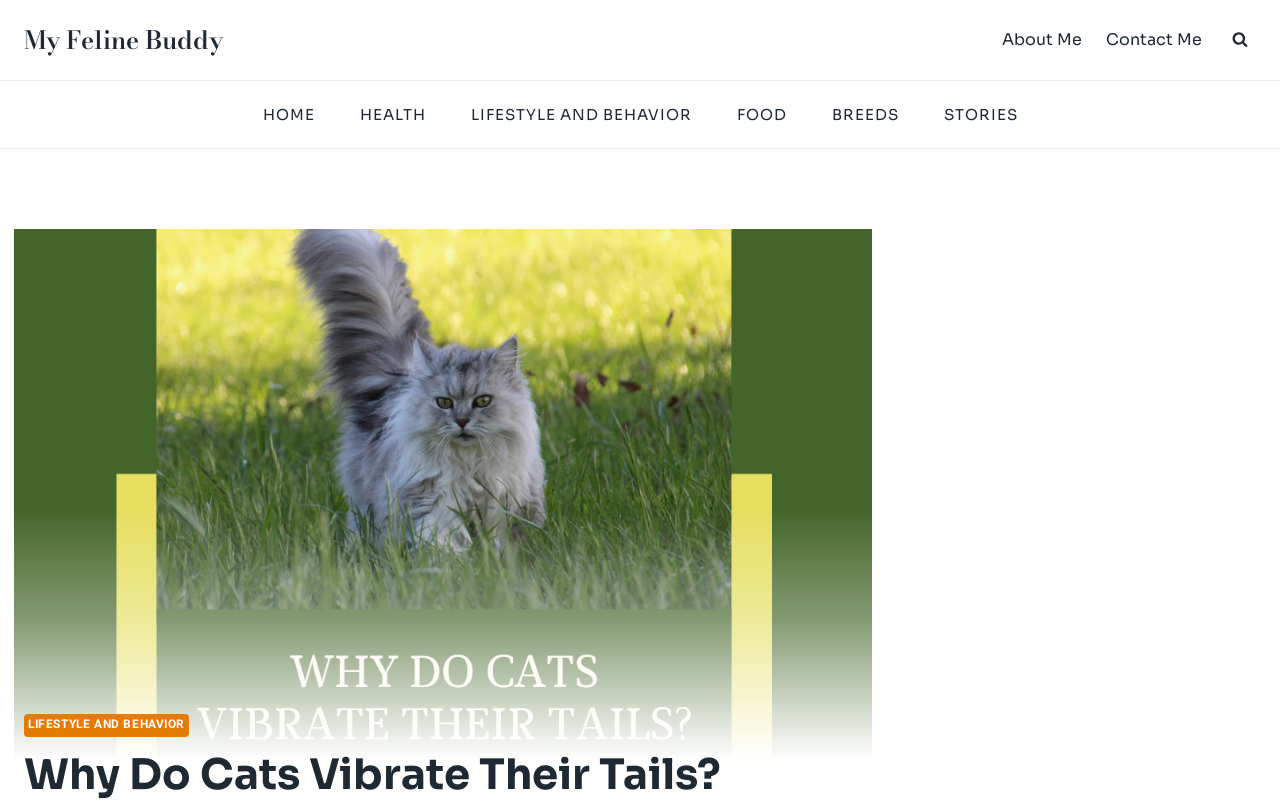Locate the bounding box coordinates of the area to click to fulfill this instruction: "visit HOME page". The bounding box should be presented as four float numbers between 0 and 1, in the order [left, top, right, bottom].

[0.188, 0.125, 0.263, 0.158]